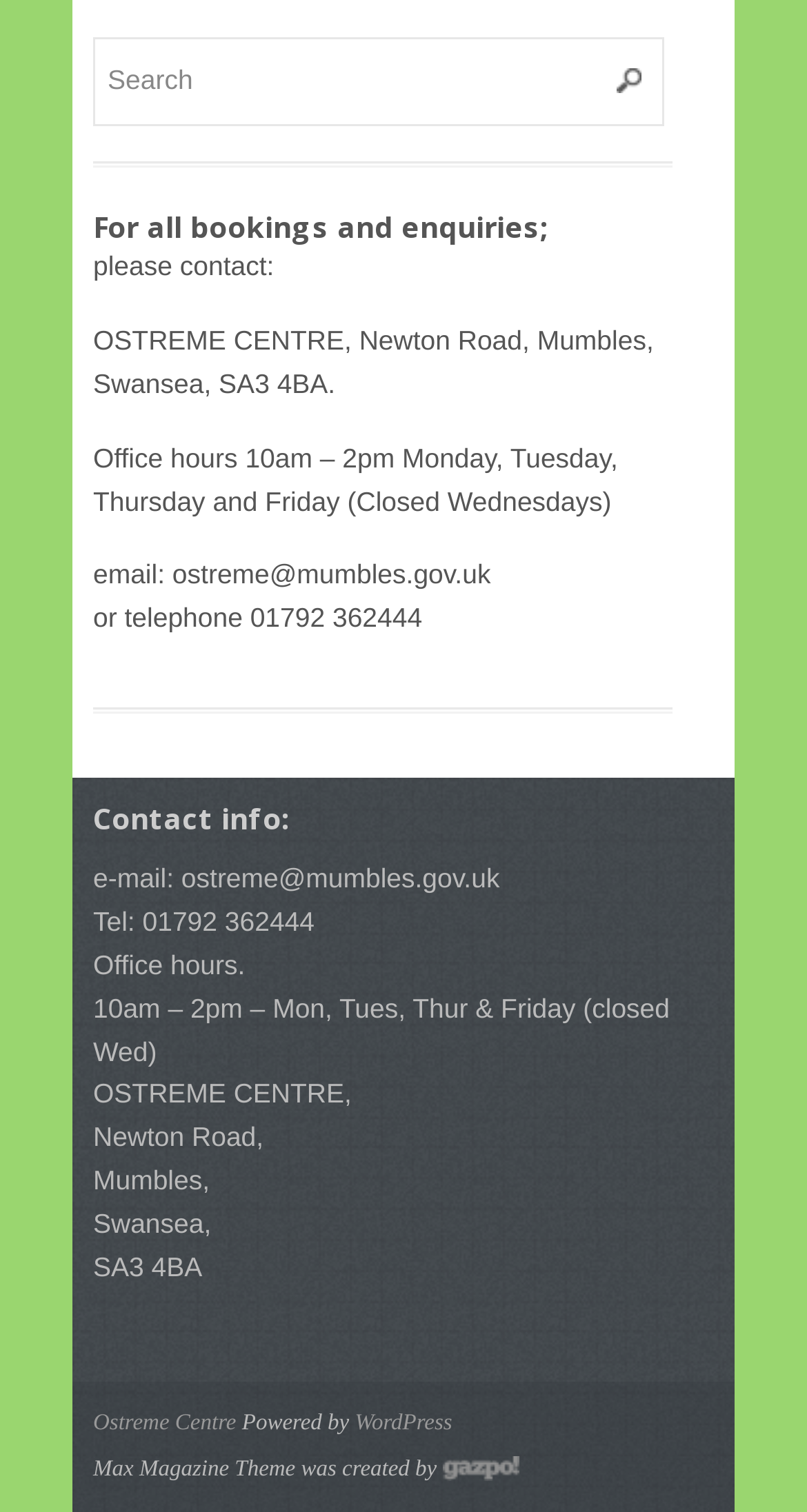What is the email address of Ostreme Centre?
Answer the question in a detailed and comprehensive manner.

I found the email address by looking at the text 'email: ostreme@mumbles.gov.uk' which is located under the 'please contact:' text.